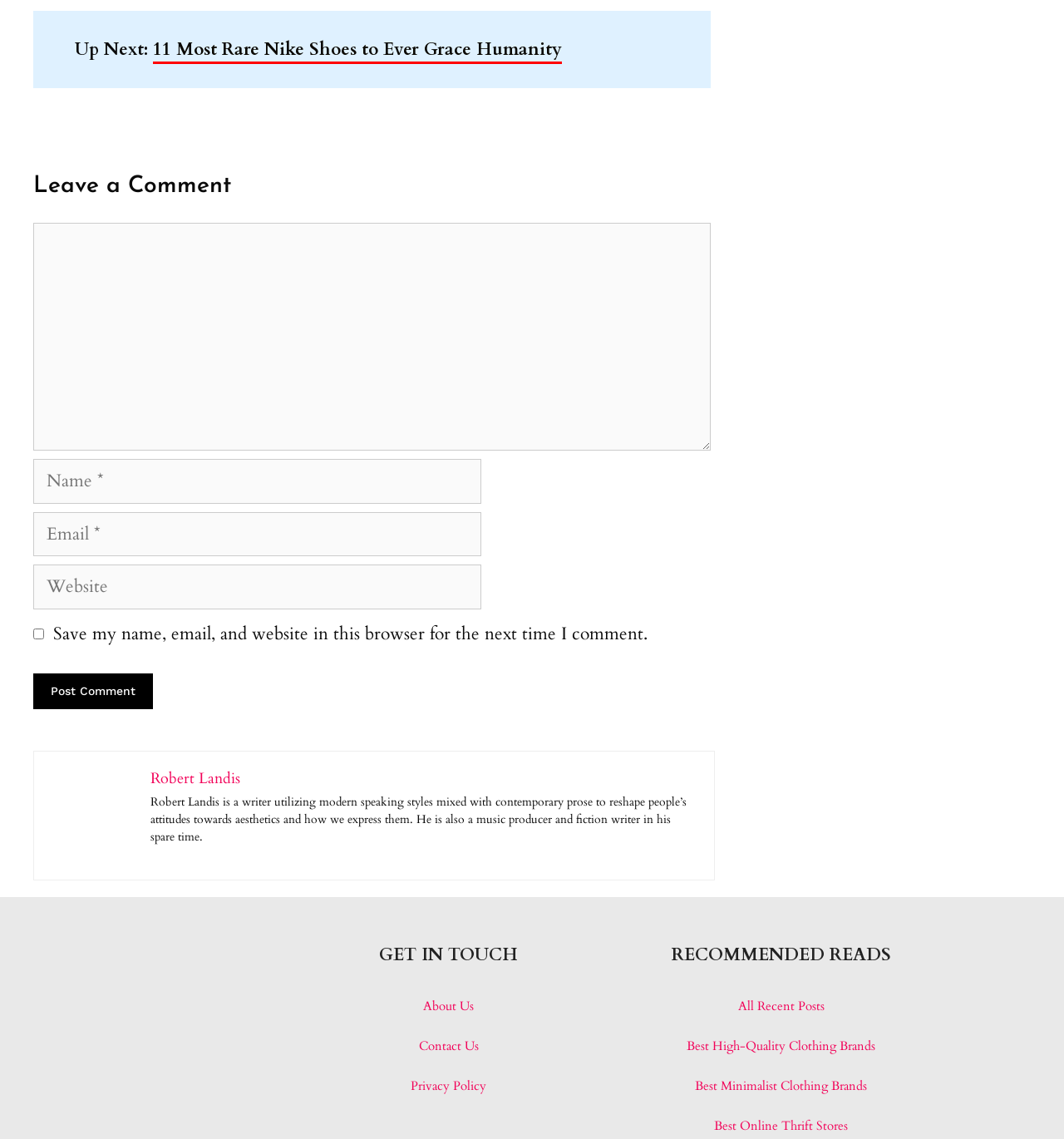Give a one-word or short phrase answer to this question: 
What is the purpose of the checkbox in the comment section?

Save comment information